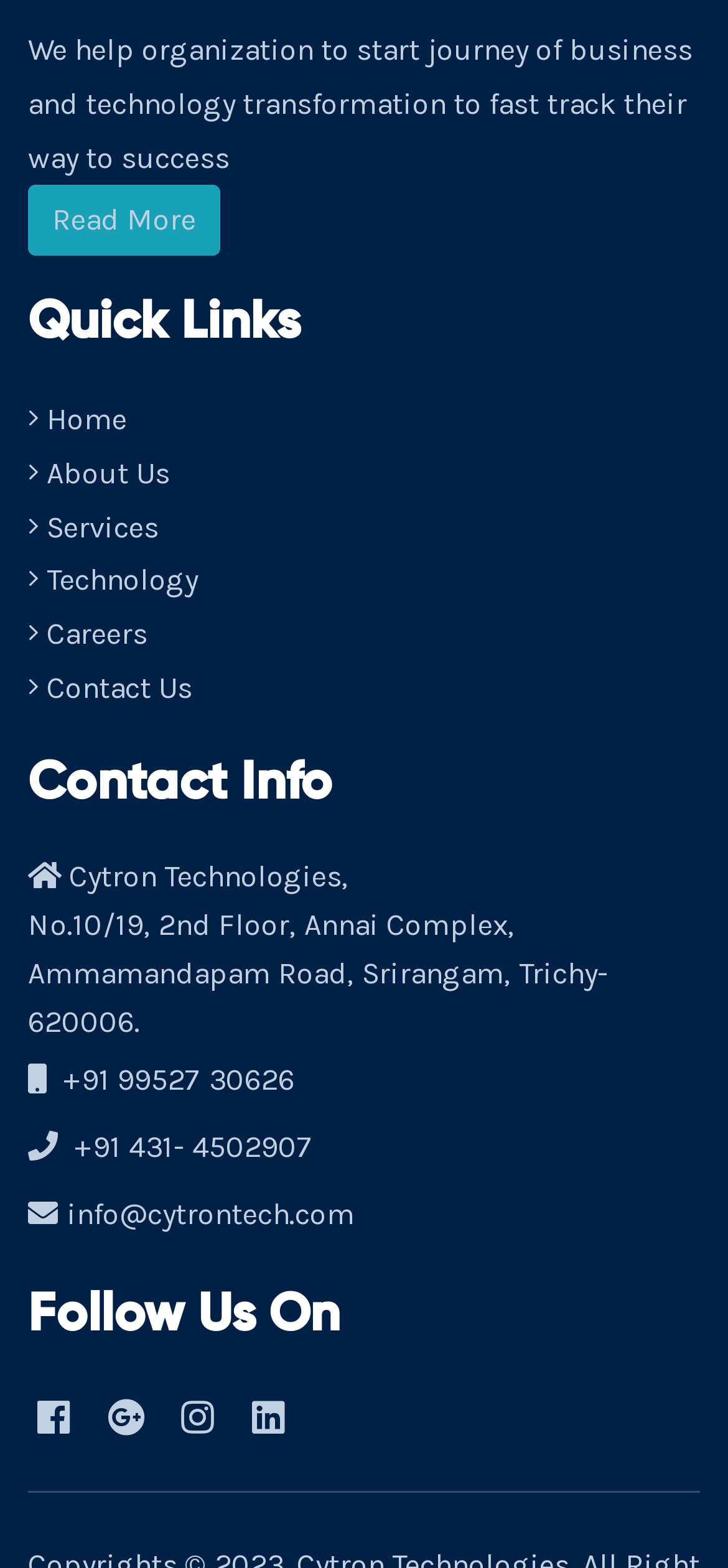What is the address of the company?
Please look at the screenshot and answer in one word or a short phrase.

No.10/19, 2nd Floor, Annai Complex, Ammamandapam Road, Srirangam, Trichy- 620006